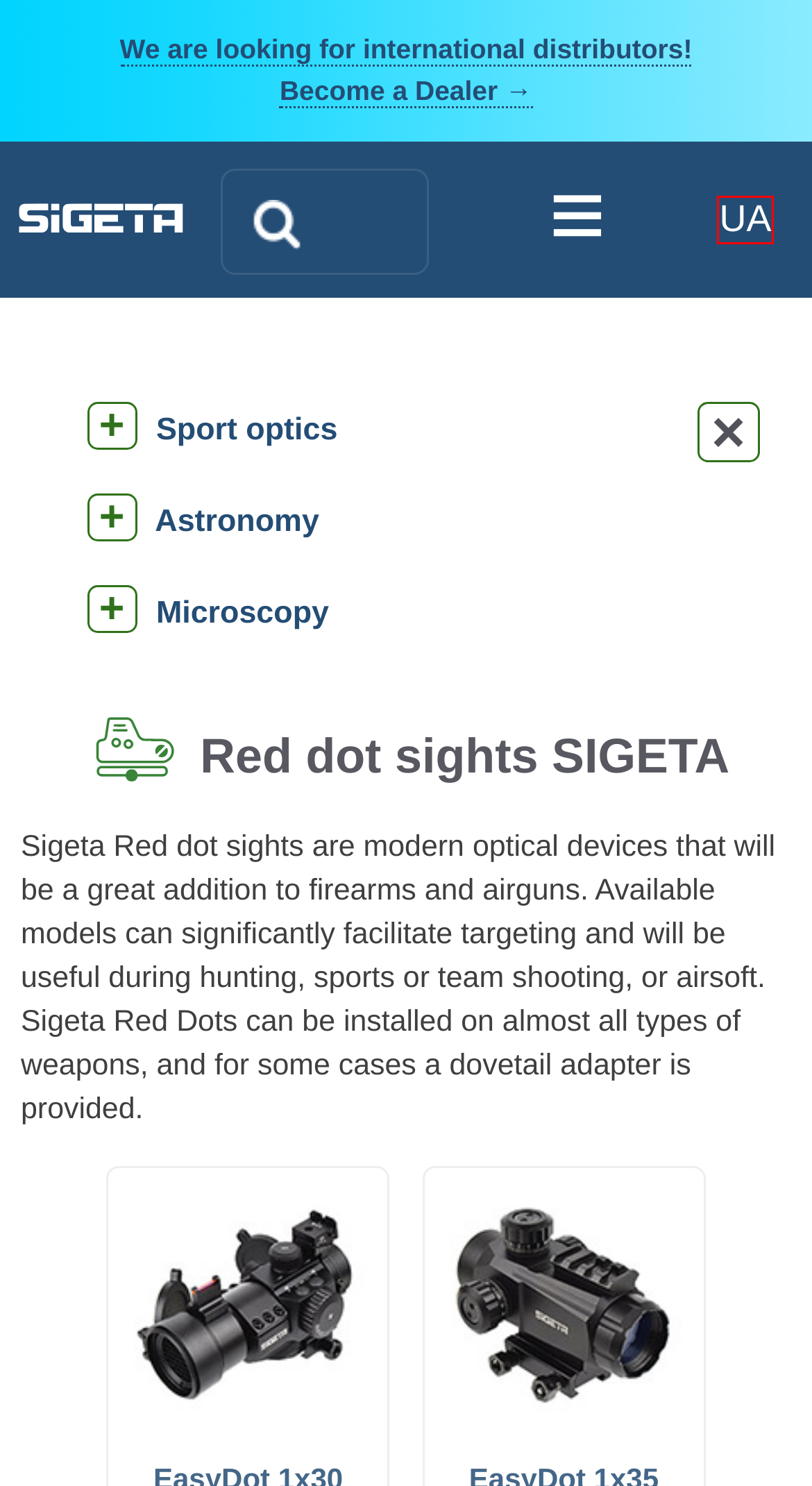You are provided with a screenshot of a webpage highlighting a UI element with a red bounding box. Choose the most suitable webpage description that matches the new page after clicking the element in the bounding box. Here are the candidates:
A. Red Dot Sight SIGETA AntiRU-04 : SIGETA
B. SIGETA Ukraine | Офіційний сайт | Офіційний сайт SIGETA
C. SIGETA FTS-30 3x Magnifier : SIGETA
D. SIGETA – access to innovation for everyone | Quality Optical Products SIGETA
E. SIGETA archive – outdated models | Quality Optical Products SIGETA
F. Red Dot Sight SIGETA AntiRU-02 : SIGETA
G. SIGETA OPTICS contacts, feedback | Quality Optical Products SIGETA
H. Red Dot Sight SIGETA AntiRU-05 : SIGETA

B